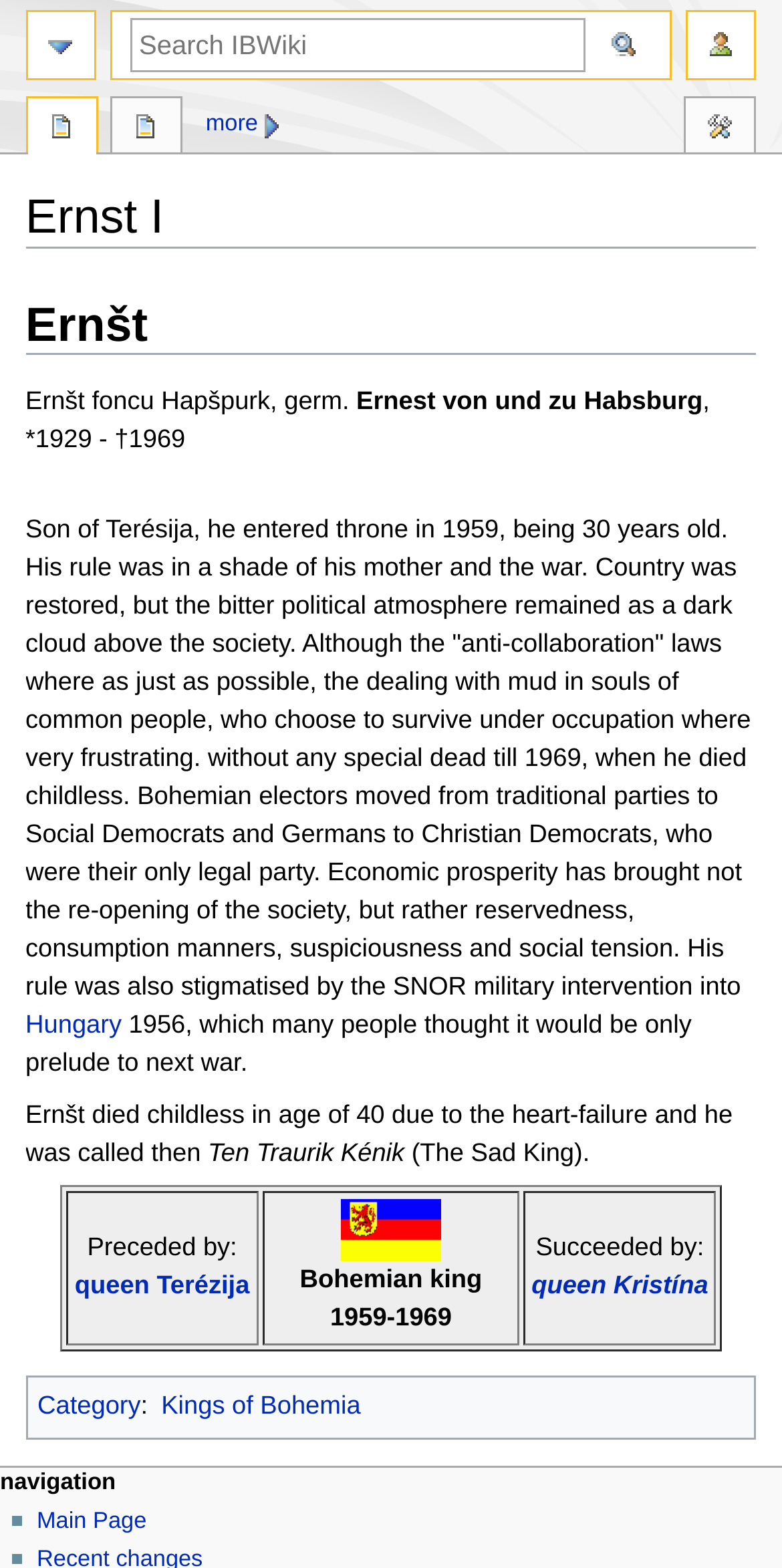Provide your answer in one word or a succinct phrase for the question: 
What was the cause of Ernšt's death?

heart-failure